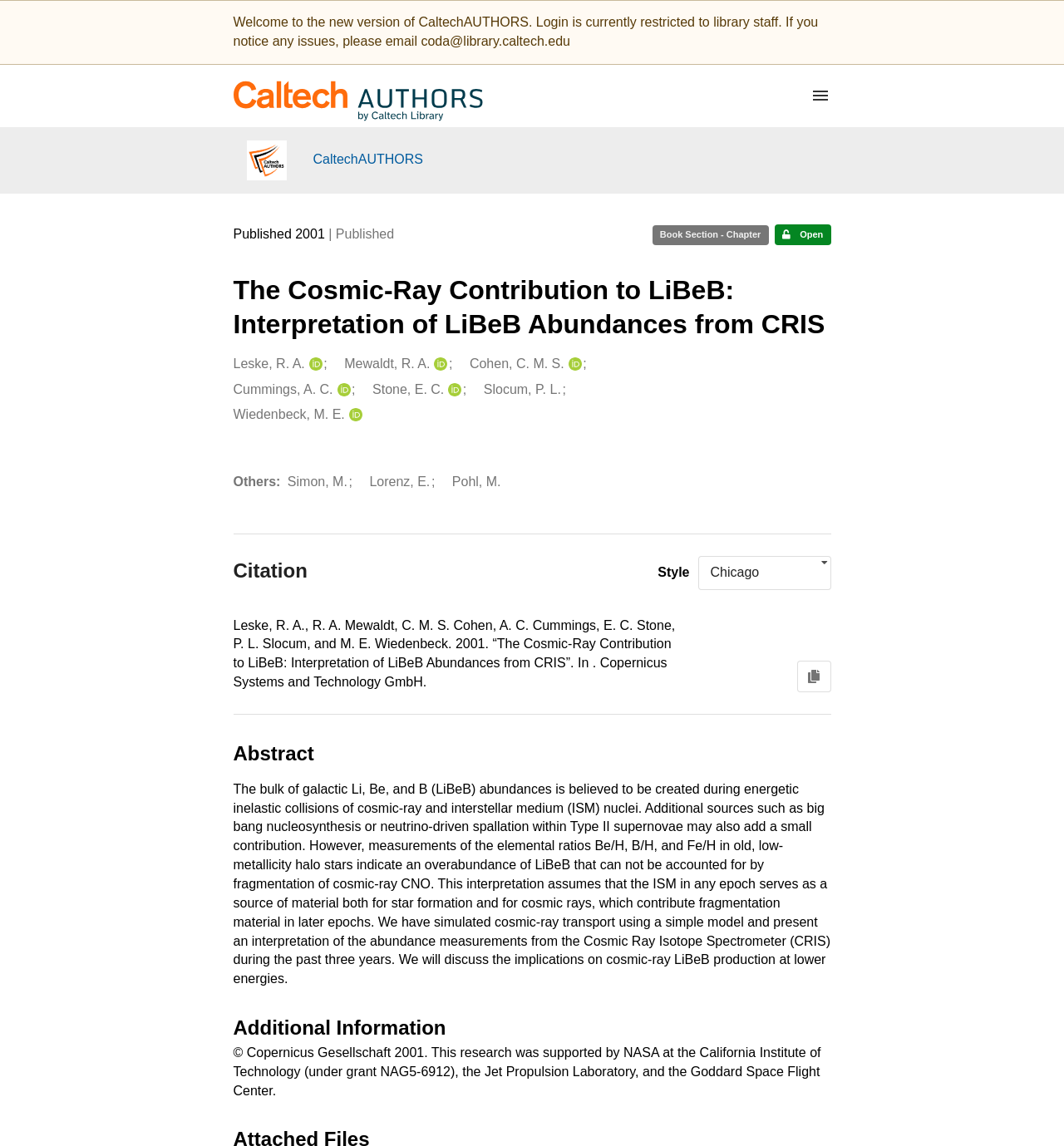Please identify the bounding box coordinates of the clickable region that I should interact with to perform the following instruction: "Click the 'Menu' button". The coordinates should be expressed as four float numbers between 0 and 1, i.e., [left, top, right, bottom].

[0.745, 0.06, 0.796, 0.107]